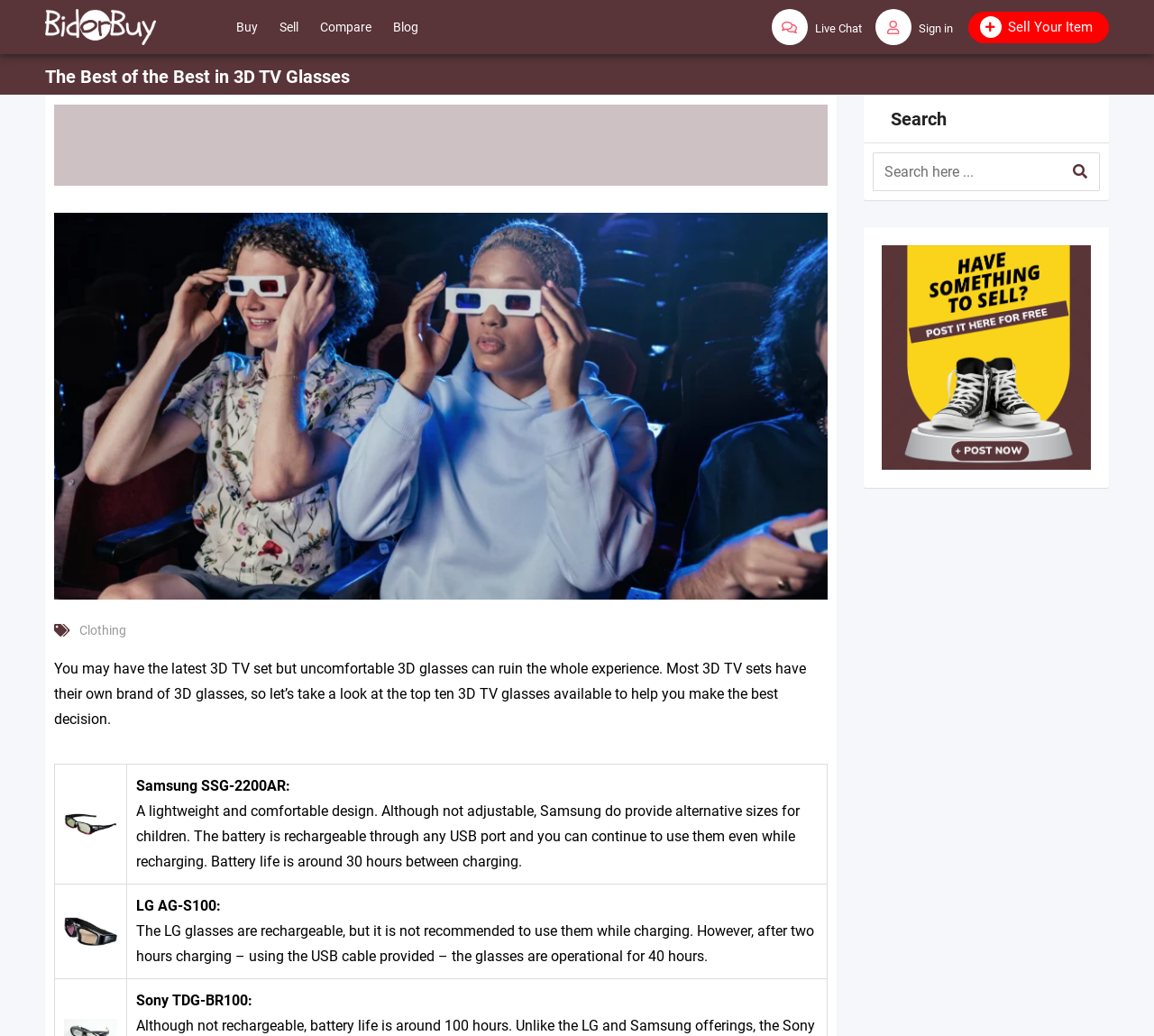Please identify the bounding box coordinates of the clickable element to fulfill the following instruction: "Start a live chat". The coordinates should be four float numbers between 0 and 1, i.e., [left, top, right, bottom].

[0.669, 0.009, 0.747, 0.044]